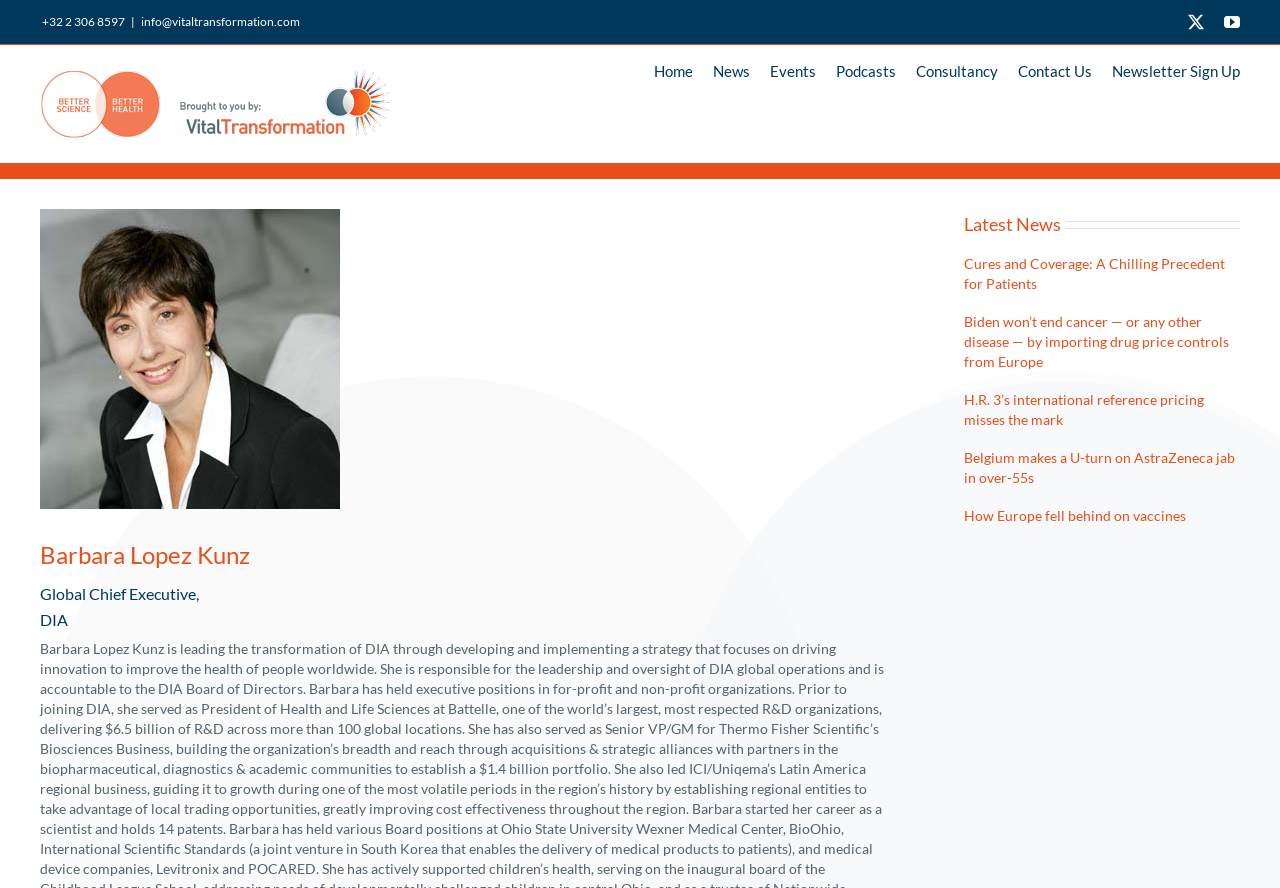Generate the text content of the main heading of the webpage.

Barbara Lopez Kunz